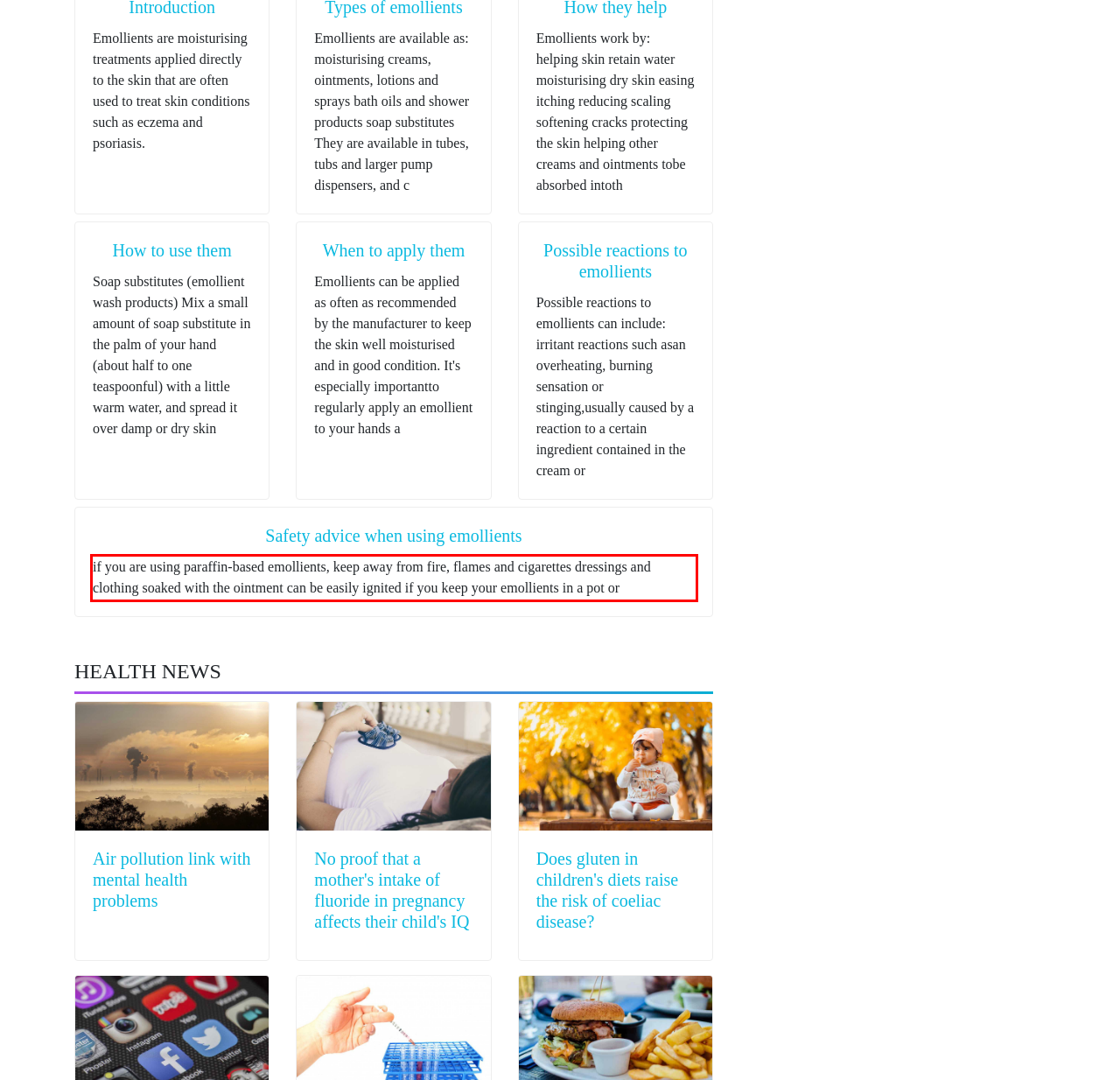Examine the webpage screenshot and use OCR to recognize and output the text within the red bounding box.

if you are using paraffin-based emollients, keep away from fire, flames and cigarettes dressings and clothing soaked with the ointment can be easily ignited if you keep your emollients in a pot or